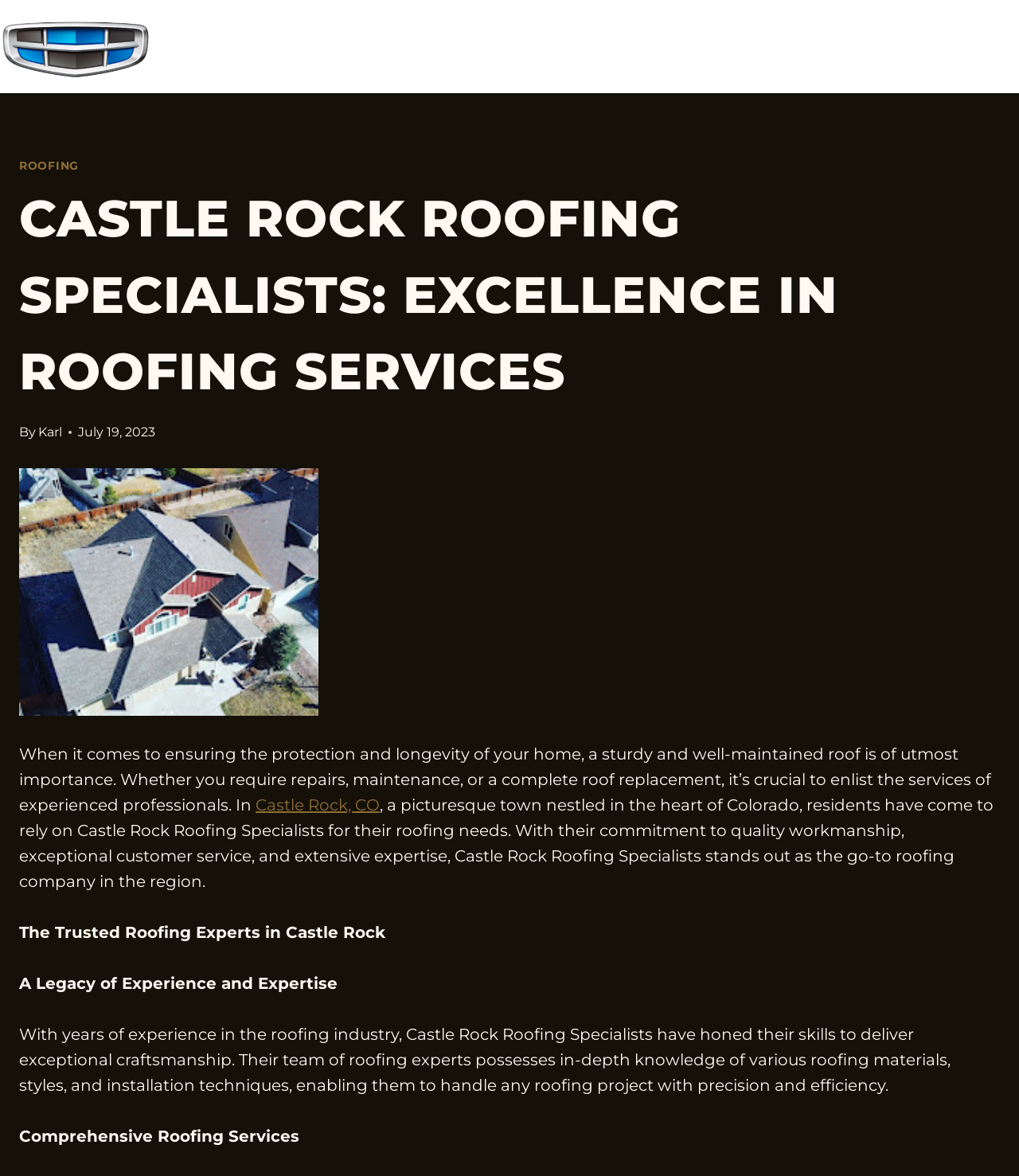What is the name of the roofing company?
Refer to the screenshot and respond with a concise word or phrase.

Castle Rock Roofing Specialists